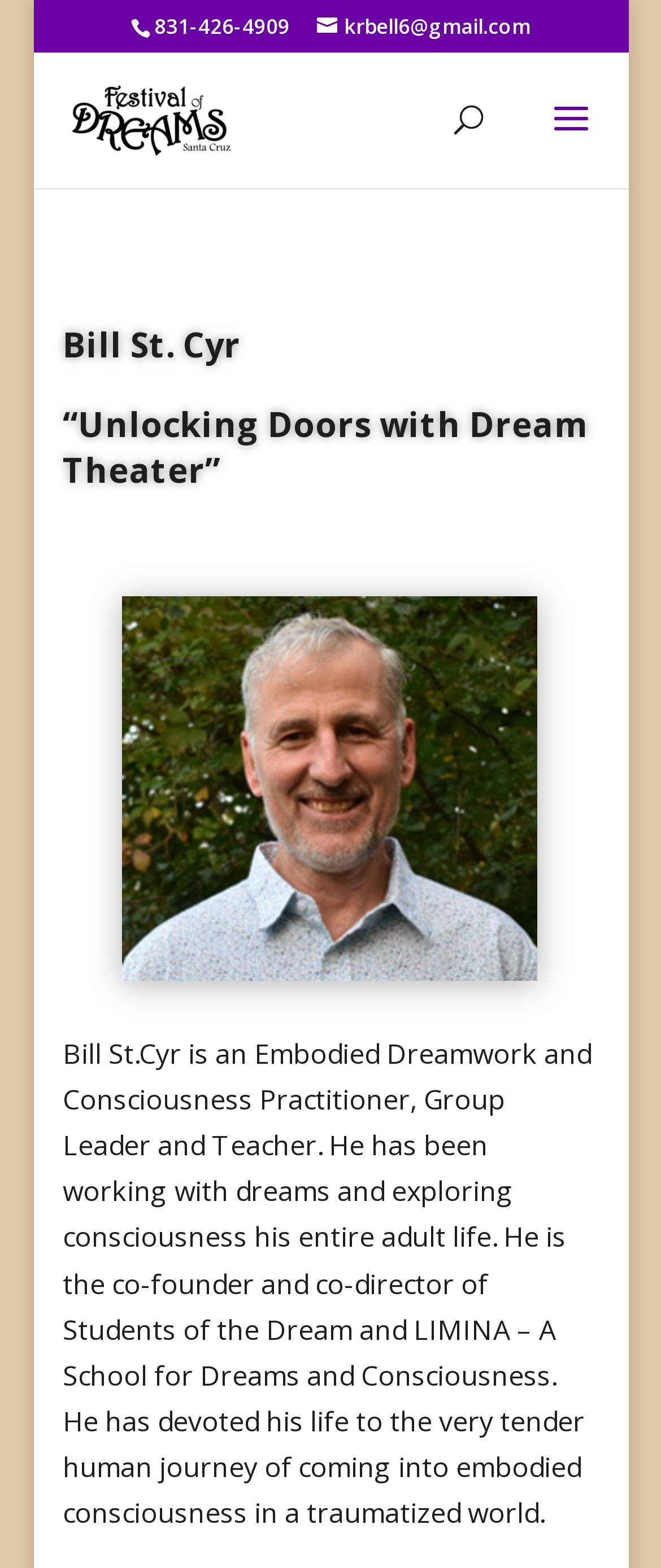Please answer the following question using a single word or phrase: 
What is the title of the quote on the webpage?

“Unlocking Doors with Dream Theater”